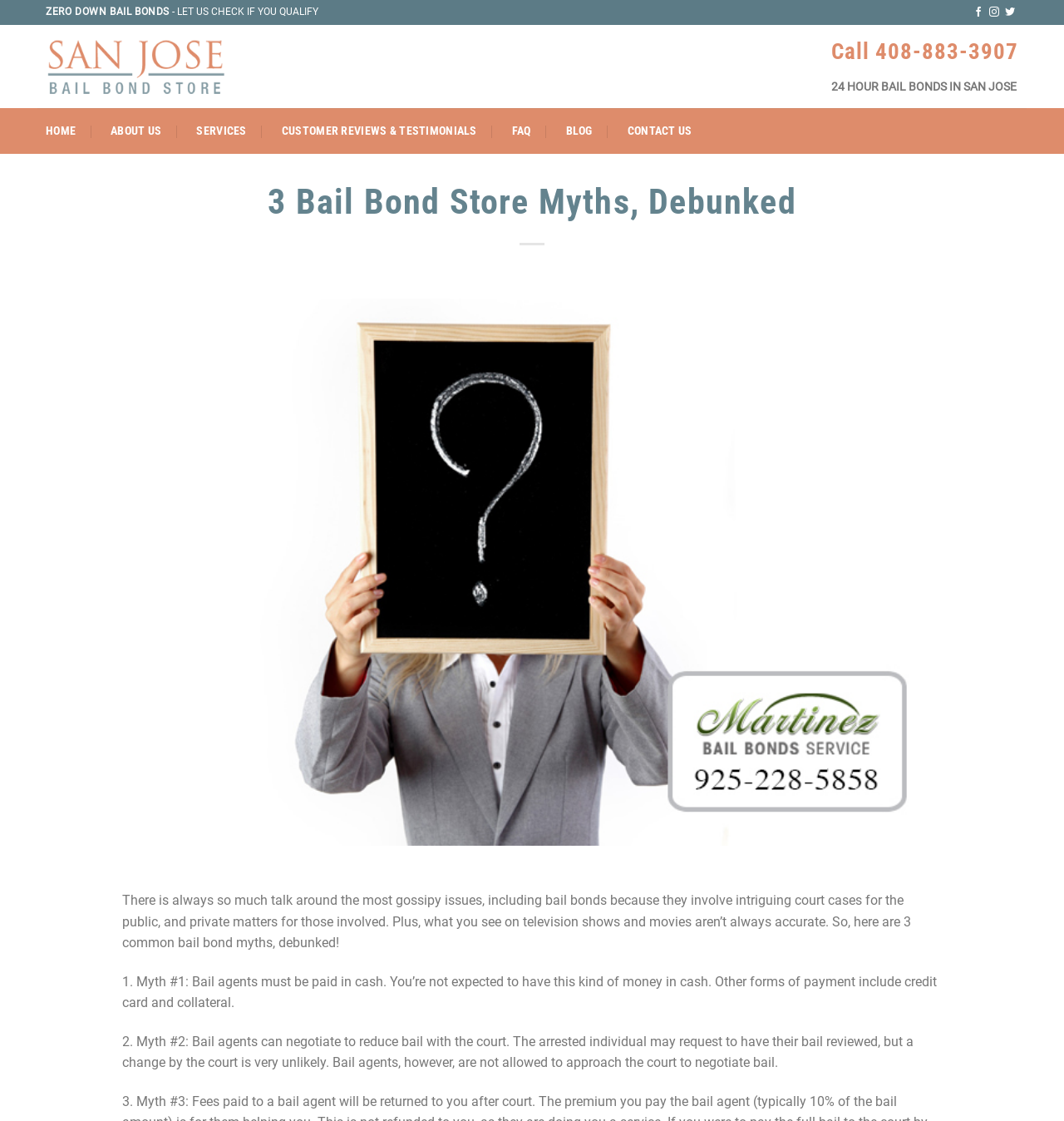Can bail agents negotiate to reduce bail with the court?
Kindly answer the question with as much detail as you can.

I found the answer by reading the article on the webpage, specifically the section that says 'Myth #2: Bail agents can negotiate to reduce bail with the court. The arrested individual may request to have their bail reviewed, but a change by the court is very unlikely. Bail agents, however, are not allowed to approach the court to negotiate bail.' which indicates that bail agents cannot negotiate to reduce bail with the court.